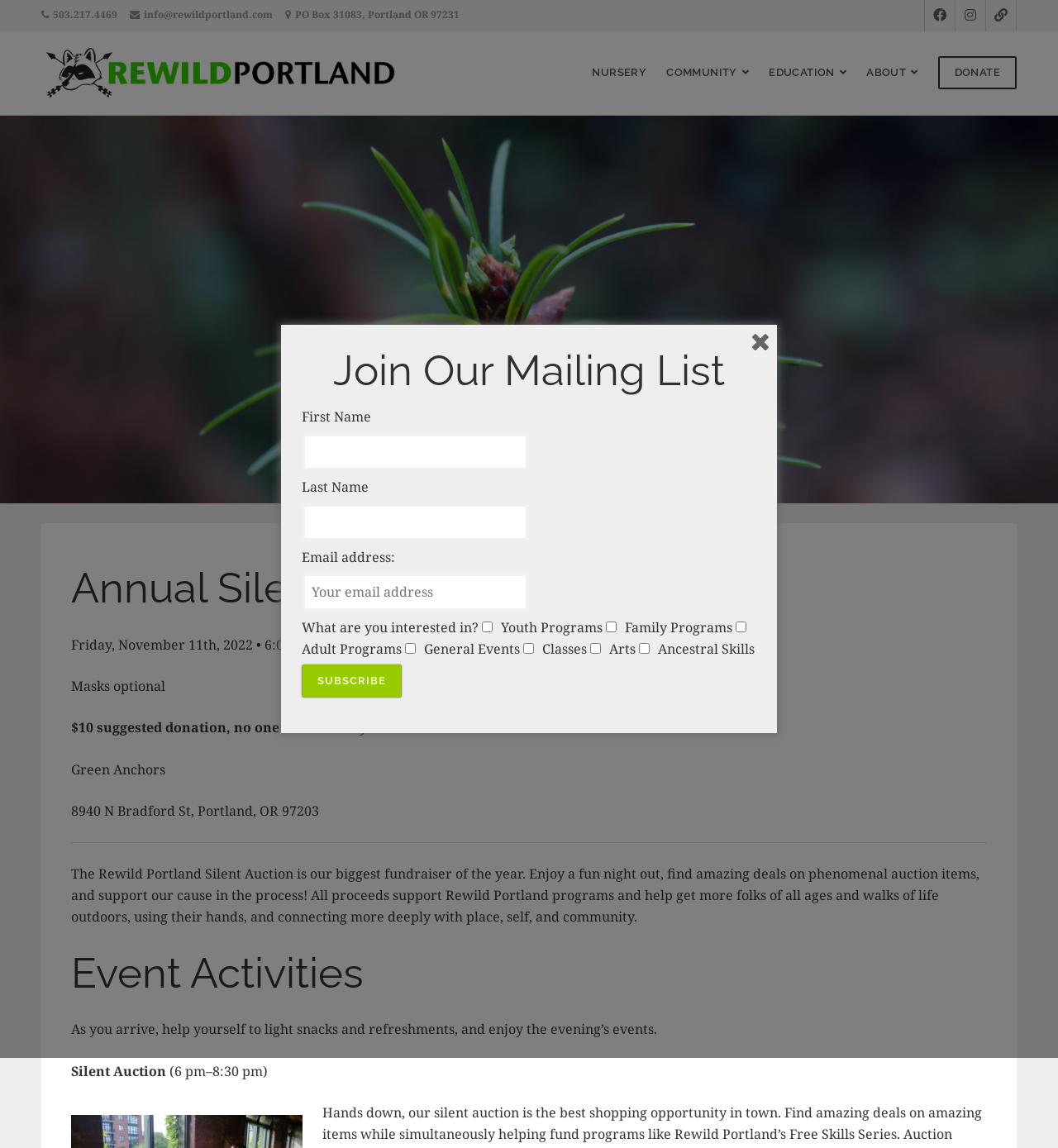Determine the bounding box coordinates of the UI element described below. Use the format (top-left x, top-left y, bottom-right x, bottom-right y) with floating point numbers between 0 and 1: parent_node: First Name name="FNAME"

[0.285, 0.377, 0.5, 0.41]